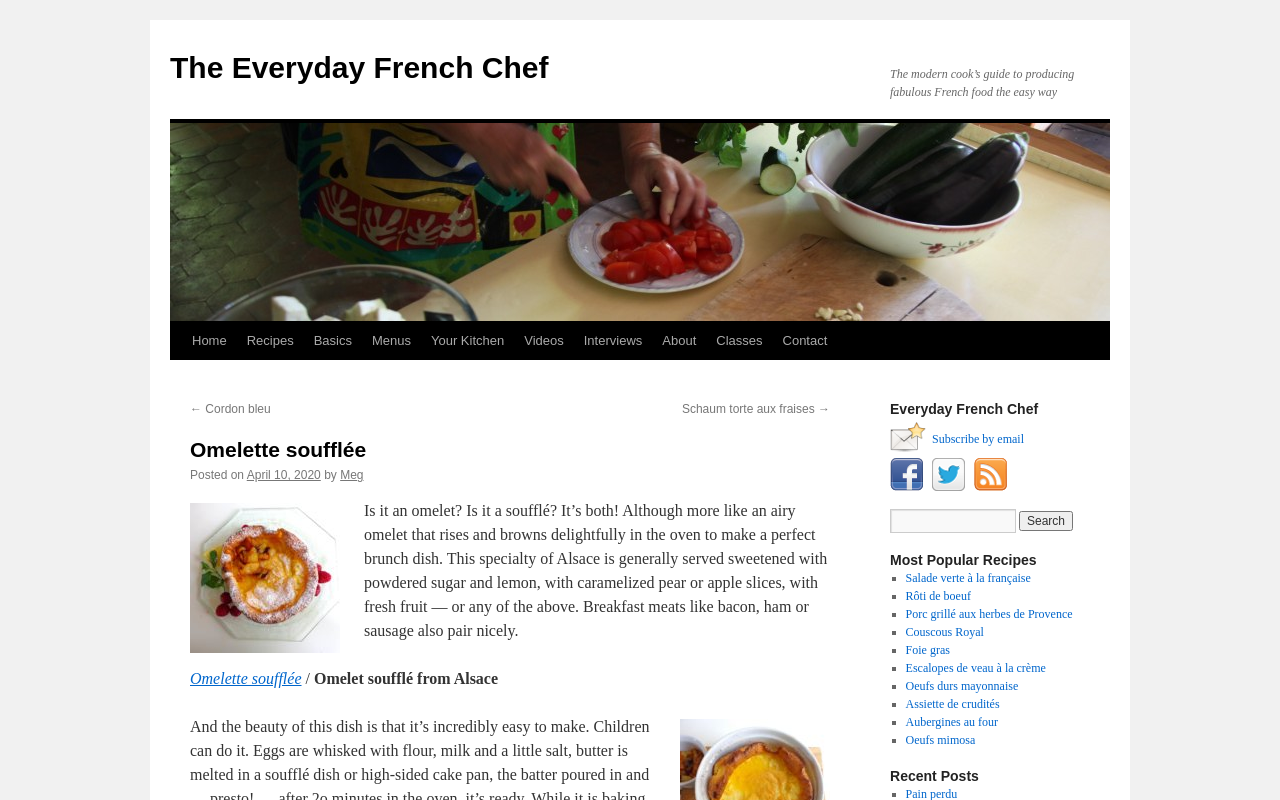Based on the element description Your Kitchen, identify the bounding box of the UI element in the given webpage screenshot. The coordinates should be in the format (top-left x, top-left y, bottom-right x, bottom-right y) and must be between 0 and 1.

[0.329, 0.402, 0.402, 0.45]